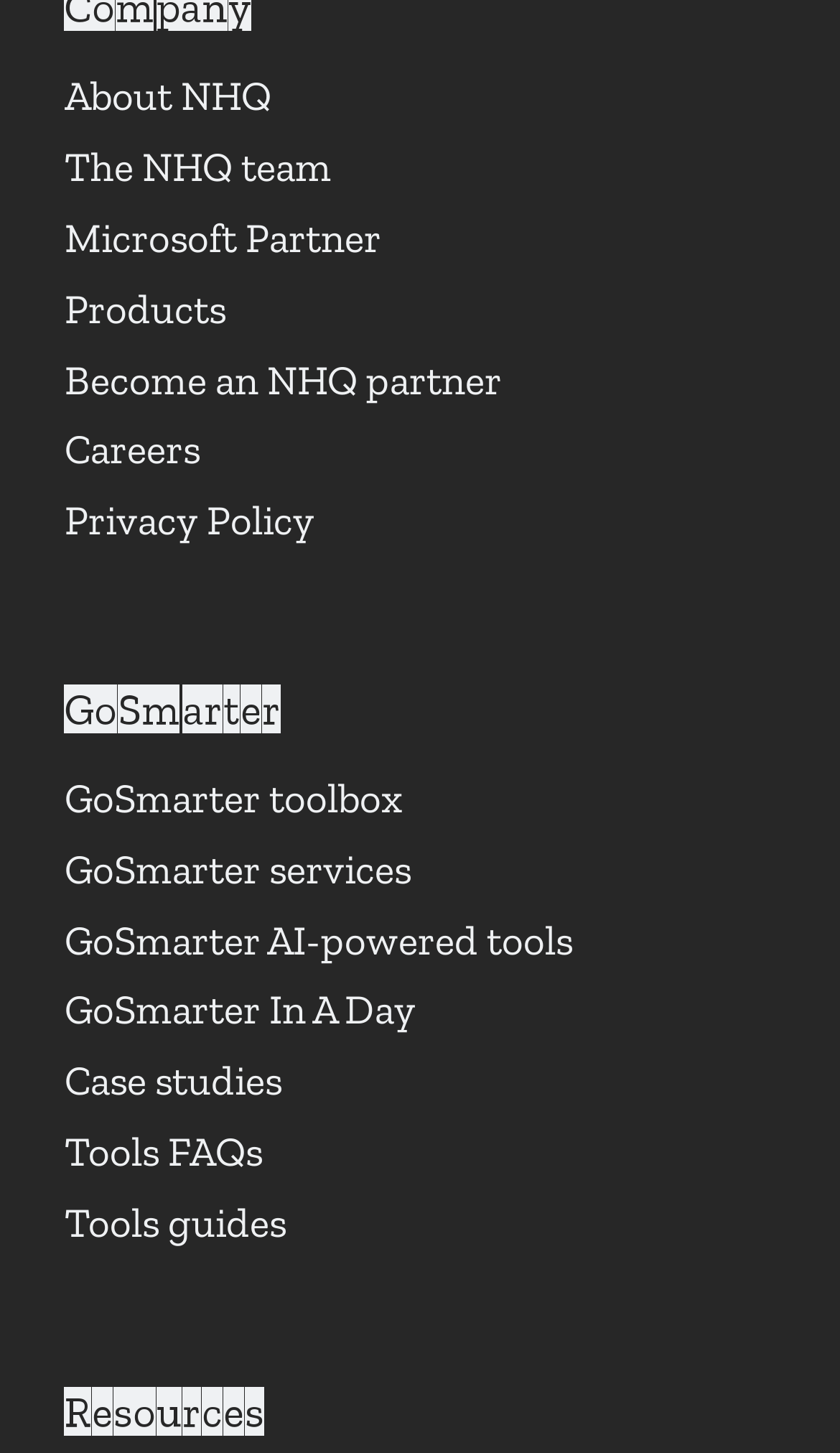What is the last link on the webpage?
Look at the image and respond with a one-word or short-phrase answer.

Tools guides